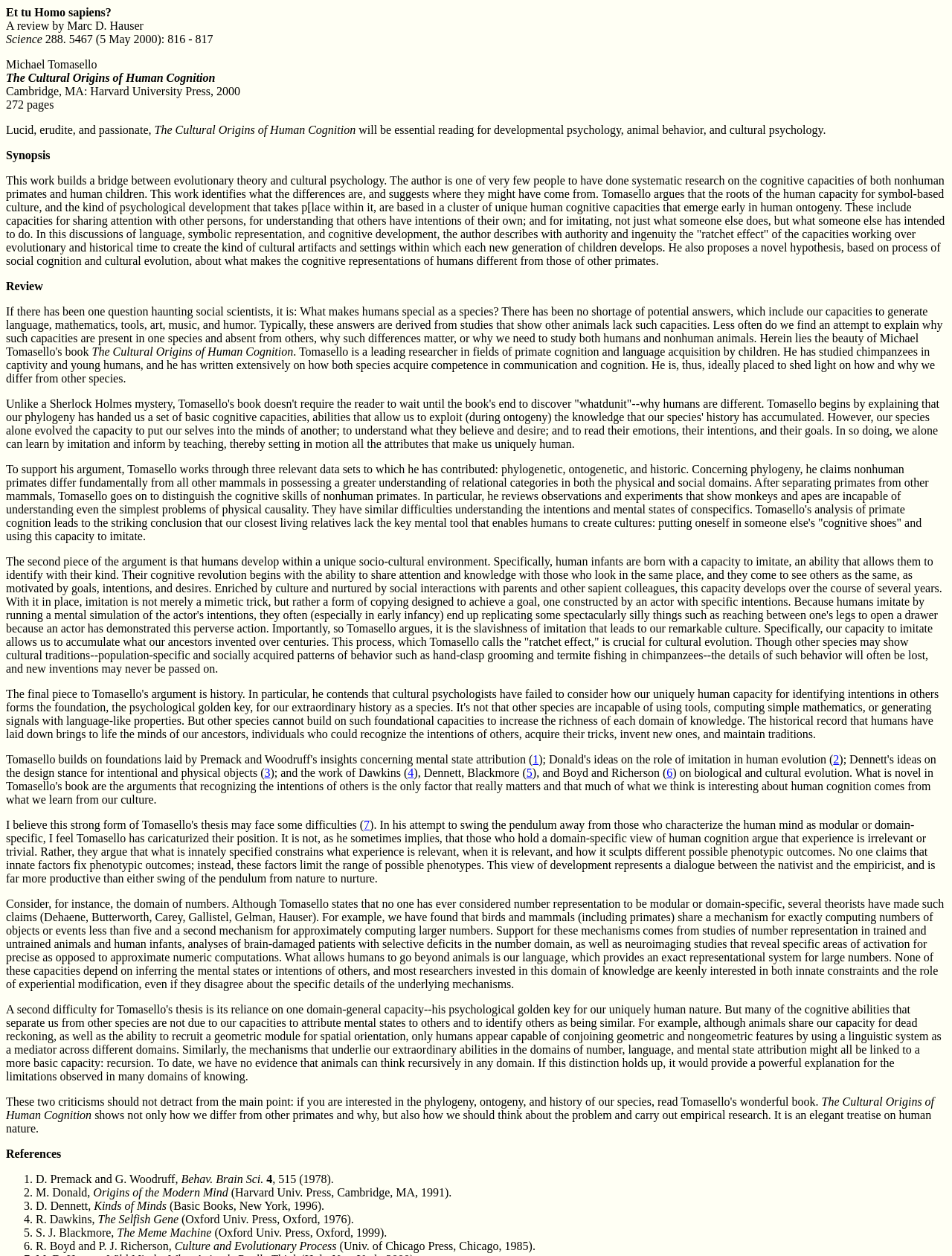What is the publisher of the book being reviewed?
From the image, provide a succinct answer in one word or a short phrase.

Harvard University Press